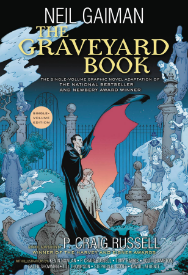Provide a thorough description of the contents of the image.

This image features the cover of "The Graveyard Book," a graphic novel adaptation by P. Craig Russell, based on Neil Gaiman's acclaimed work. The artwork presents a haunting yet captivating scene, showcasing elements of mystery and fantasy that are central to the story. The cover prominently displays the title at the top, along with the author's name, Neil Gaiman, highlighting his role in the project. The illustration features a spectral figure in a flowing red robe set against the backdrop of a graveyard, filled with ethereal details that evoke a sense of otherworldliness. This graphic novel brings together the original storyline with stunning visual artistry, aiming to enchant both fans of the original novel and new readers alike.